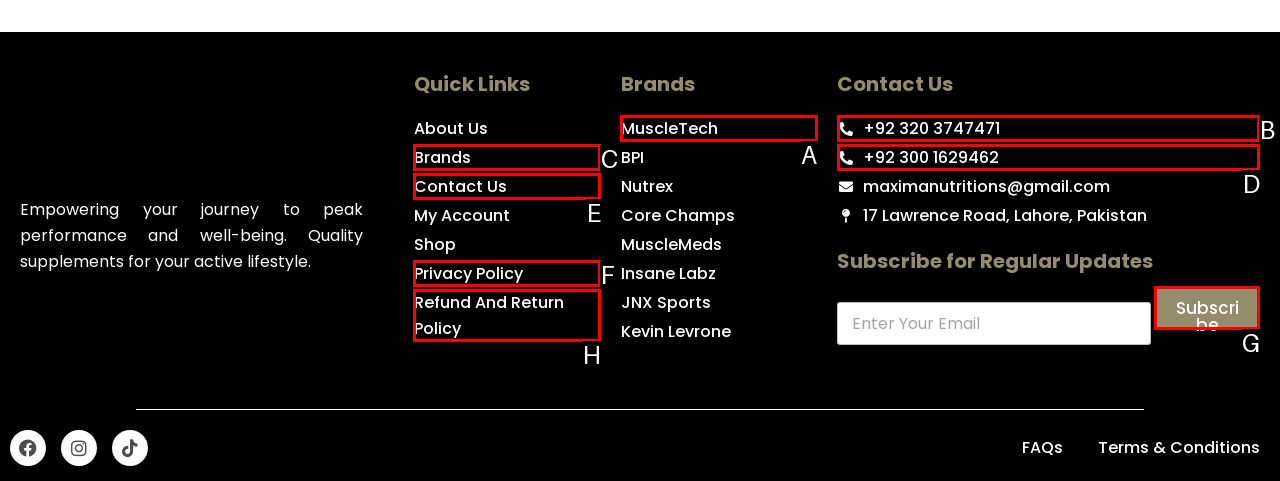Identify the HTML element to select in order to accomplish the following task: Subscribe for newsletter
Reply with the letter of the chosen option from the given choices directly.

G